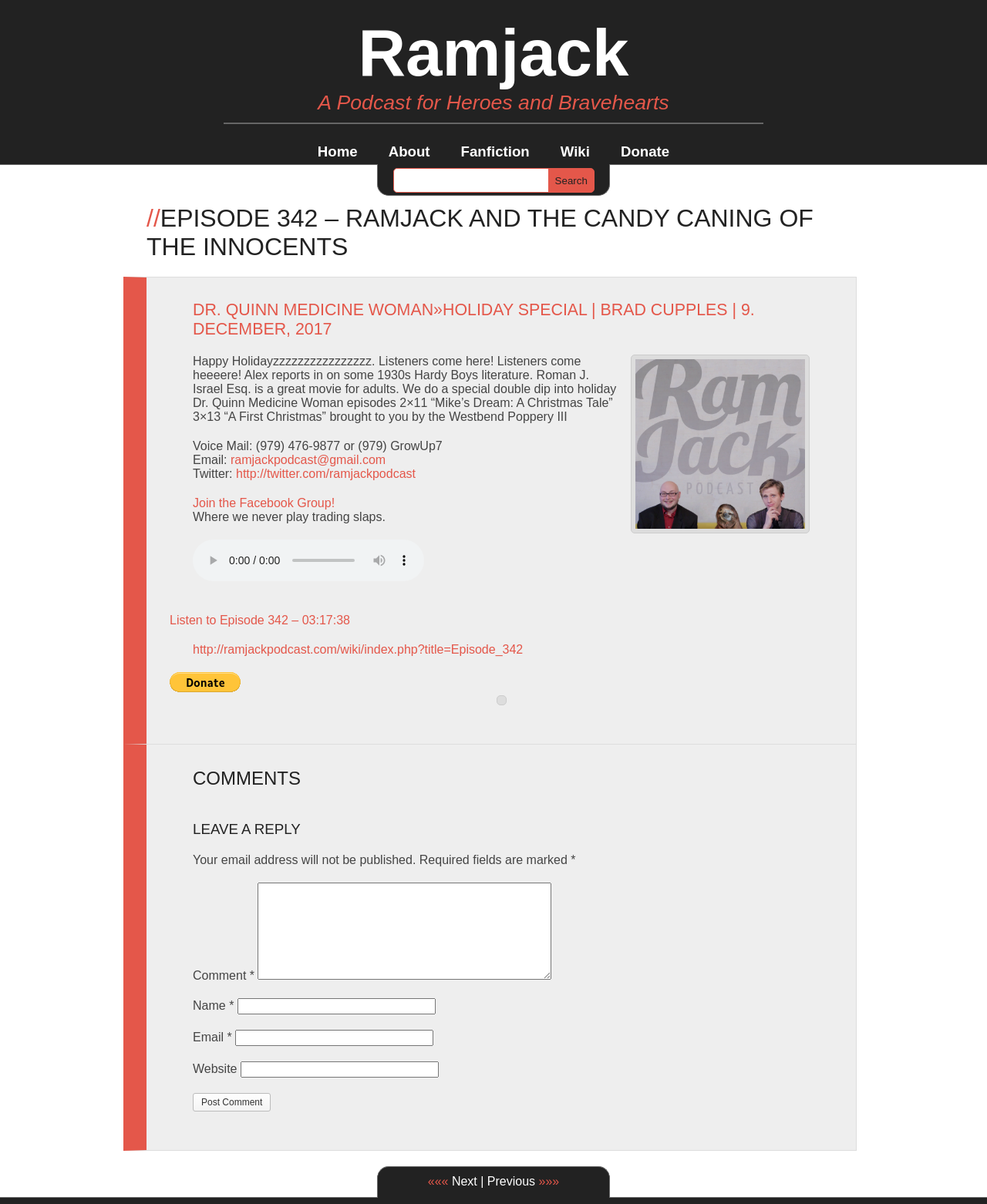What is the email address to contact the podcast?
Please answer the question with as much detail and depth as you can.

The email address to contact the podcast can be determined by looking at the text under the heading 'Email:', which contains a link to 'ramjackpodcast@gmail.com'. This is the email address to contact the podcast.